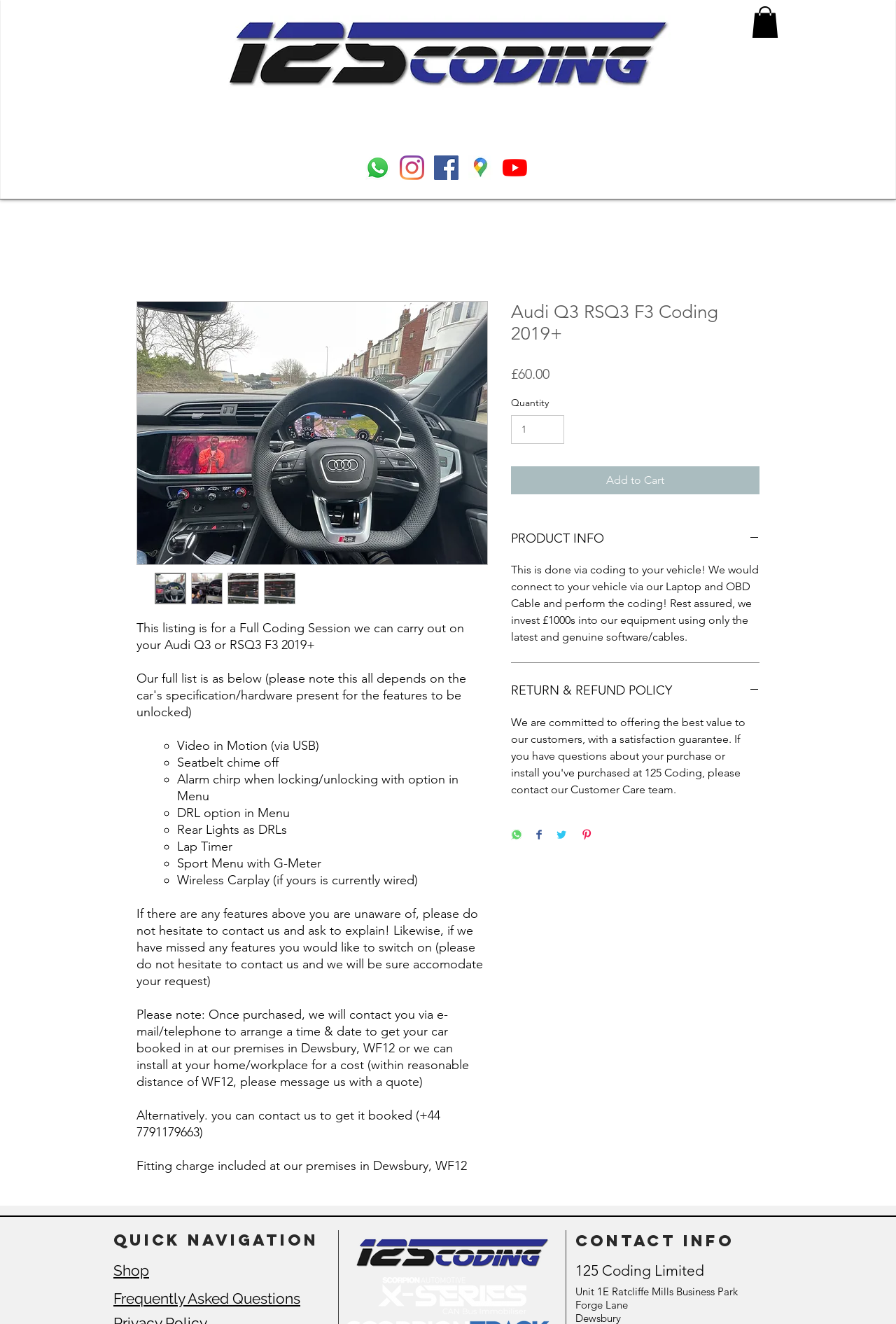What is the purpose of the coding session?
Please use the image to deliver a detailed and complete answer.

I read the product description and saw that the coding session is for switching on features in your Audi Q3 or RSQ3 F3, such as Video in Motion, Seatbelt chime off, and others.